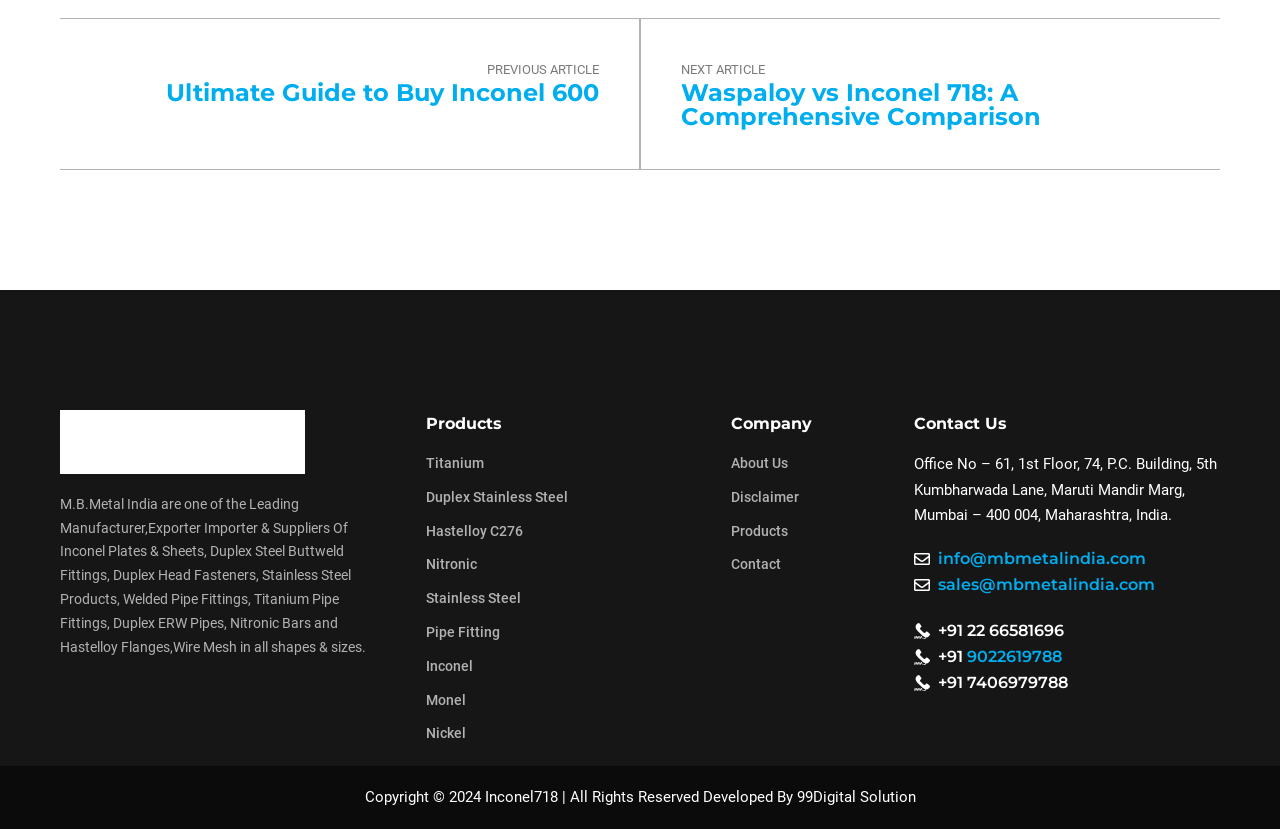Determine the bounding box coordinates of the clickable region to carry out the instruction: "Click on the 'Contact' link".

[0.571, 0.671, 0.61, 0.691]